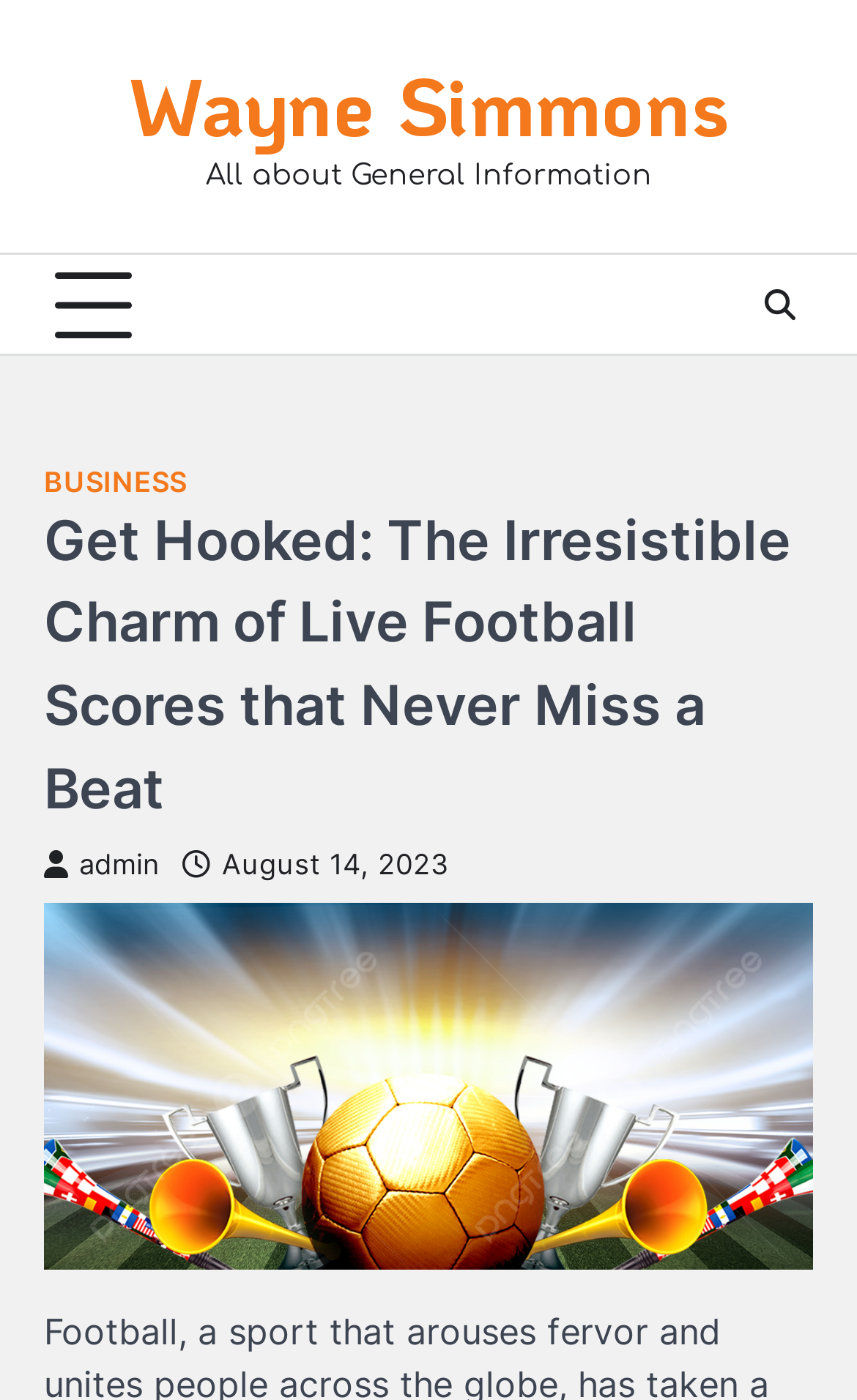Refer to the screenshot and give an in-depth answer to this question: What type of information is provided on the webpage?

The type of information provided on the webpage can be found by looking at the StaticText element with the text 'All about General Information' which is located at the top of the webpage, indicating that the webpage provides general information.